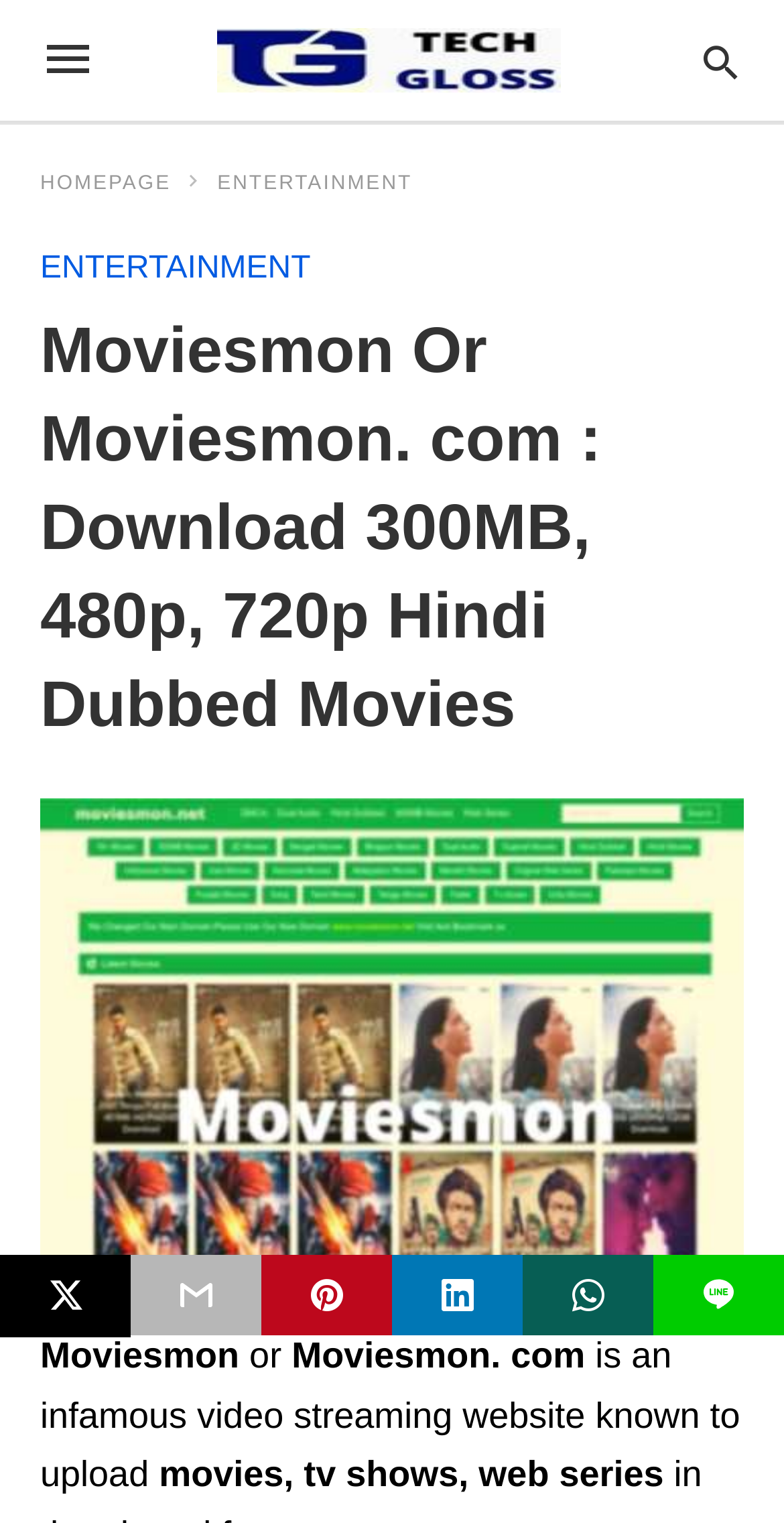Extract the main heading text from the webpage.

Moviesmon Or Moviesmon. com : Download 300MB, 480p, 720p Hindi Dubbed Movies